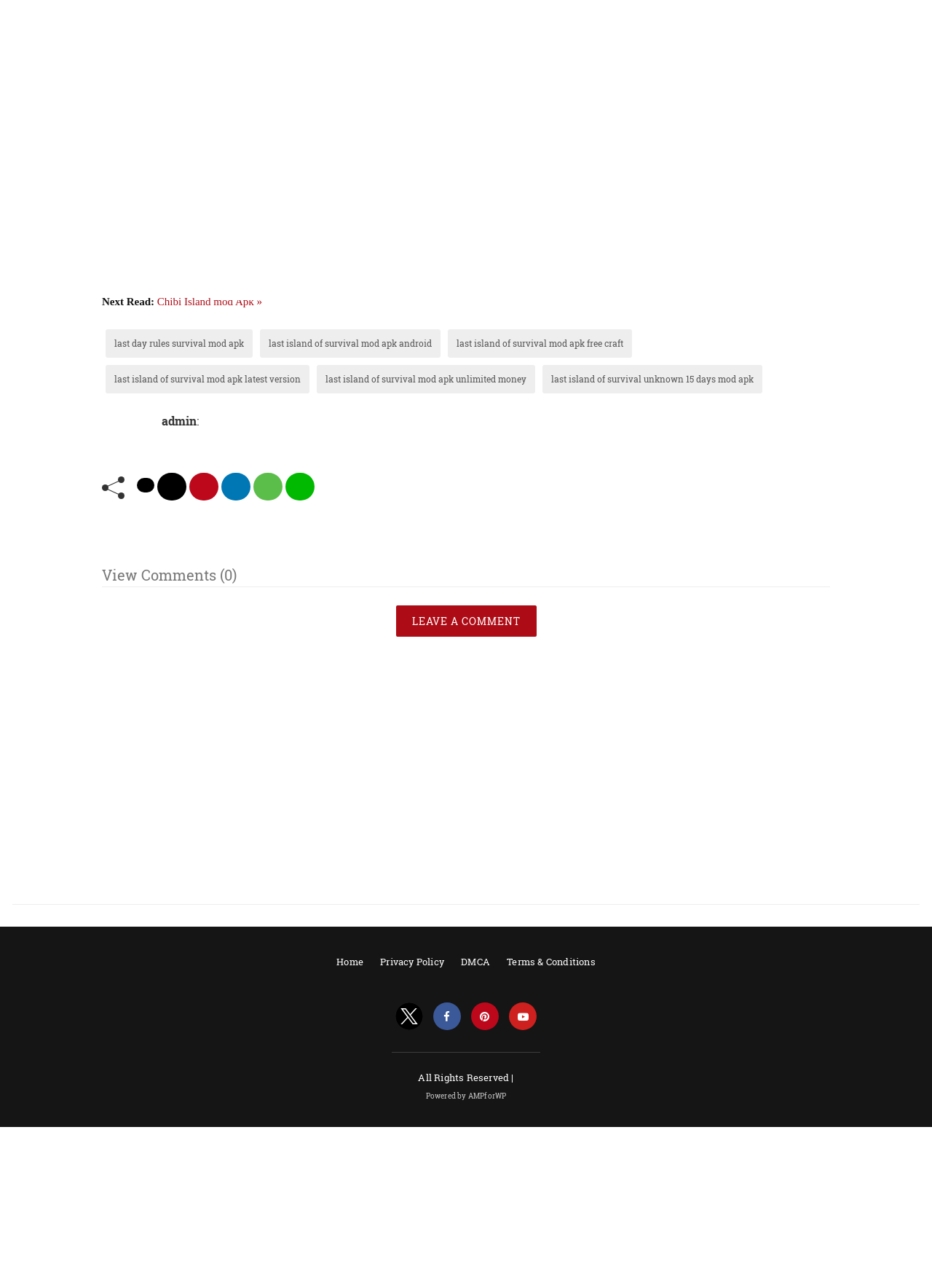Locate the bounding box coordinates of the element's region that should be clicked to carry out the following instruction: "Share on Twitter". The coordinates need to be four float numbers between 0 and 1, i.e., [left, top, right, bottom].

[0.147, 0.371, 0.166, 0.382]